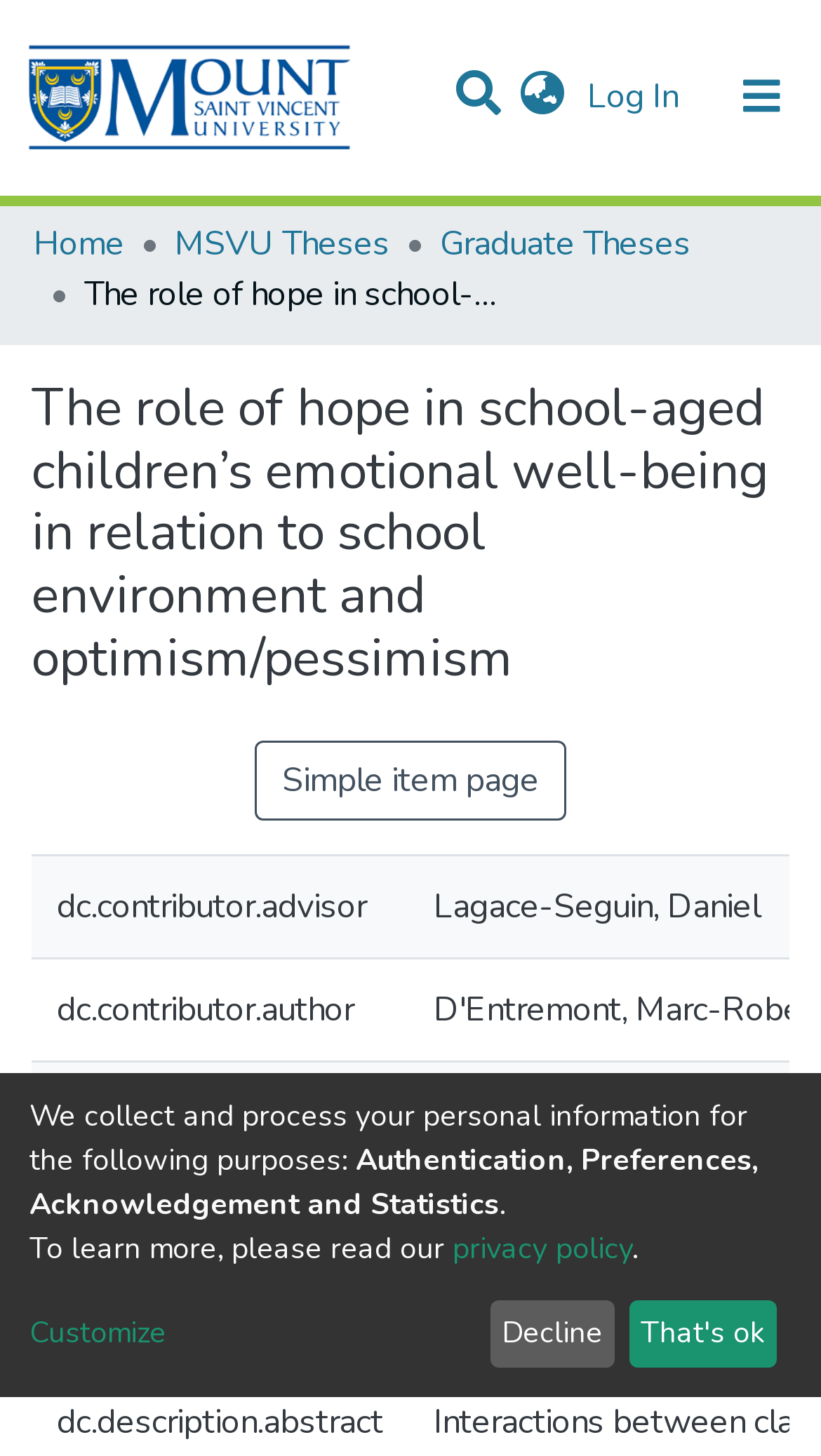What is the role of the 'Toggle navigation' button?
Utilize the information in the image to give a detailed answer to the question.

I inferred this answer by examining the 'Toggle navigation' button element, which has a bounding box coordinate of [0.856, 0.038, 1.0, 0.095] and is labeled as 'collapsingNav', suggesting its purpose is to collapse or expand the navigation menu.